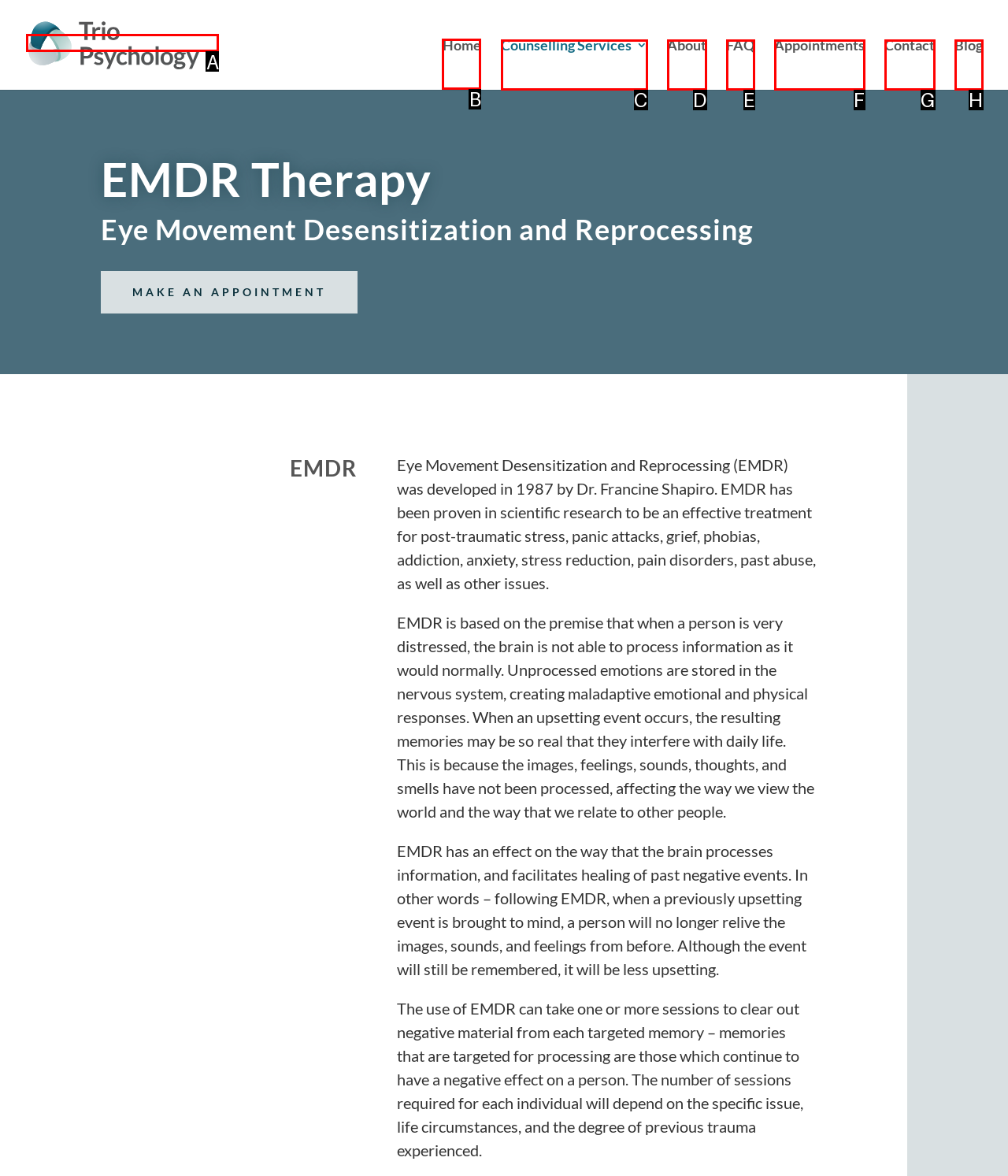Tell me which letter I should select to achieve the following goal: go to home page
Answer with the corresponding letter from the provided options directly.

B